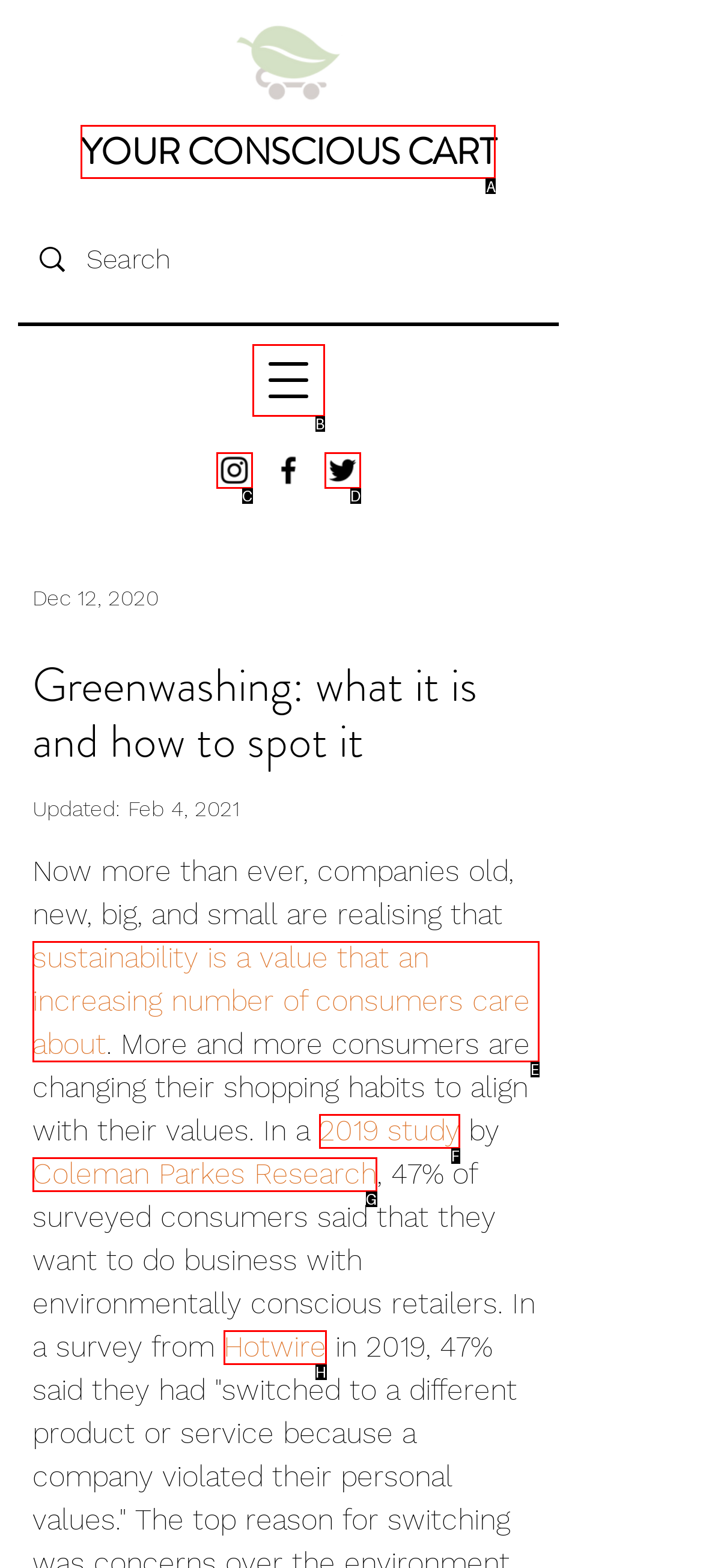Provide the letter of the HTML element that you need to click on to perform the task: Visit YOUR CONSCIOUS CART.
Answer with the letter corresponding to the correct option.

A